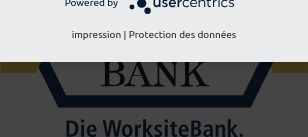Elaborate on all the key elements and details present in the image.

The image prominently features the logo of "Die WorksiteBank," a financial institution, with a classic and bold typography. Above the logo, there is a notice indicating that the site is powered by Usercentrics, a platform for consent management. This section also includes links labeled "impression" and "Protection des données," suggesting a focus on user privacy and data protection. The overall design conveys a professional image aligned with financial services, complemented by a clean and modern layout that reflects a commitment to transparency and security in digital environments.